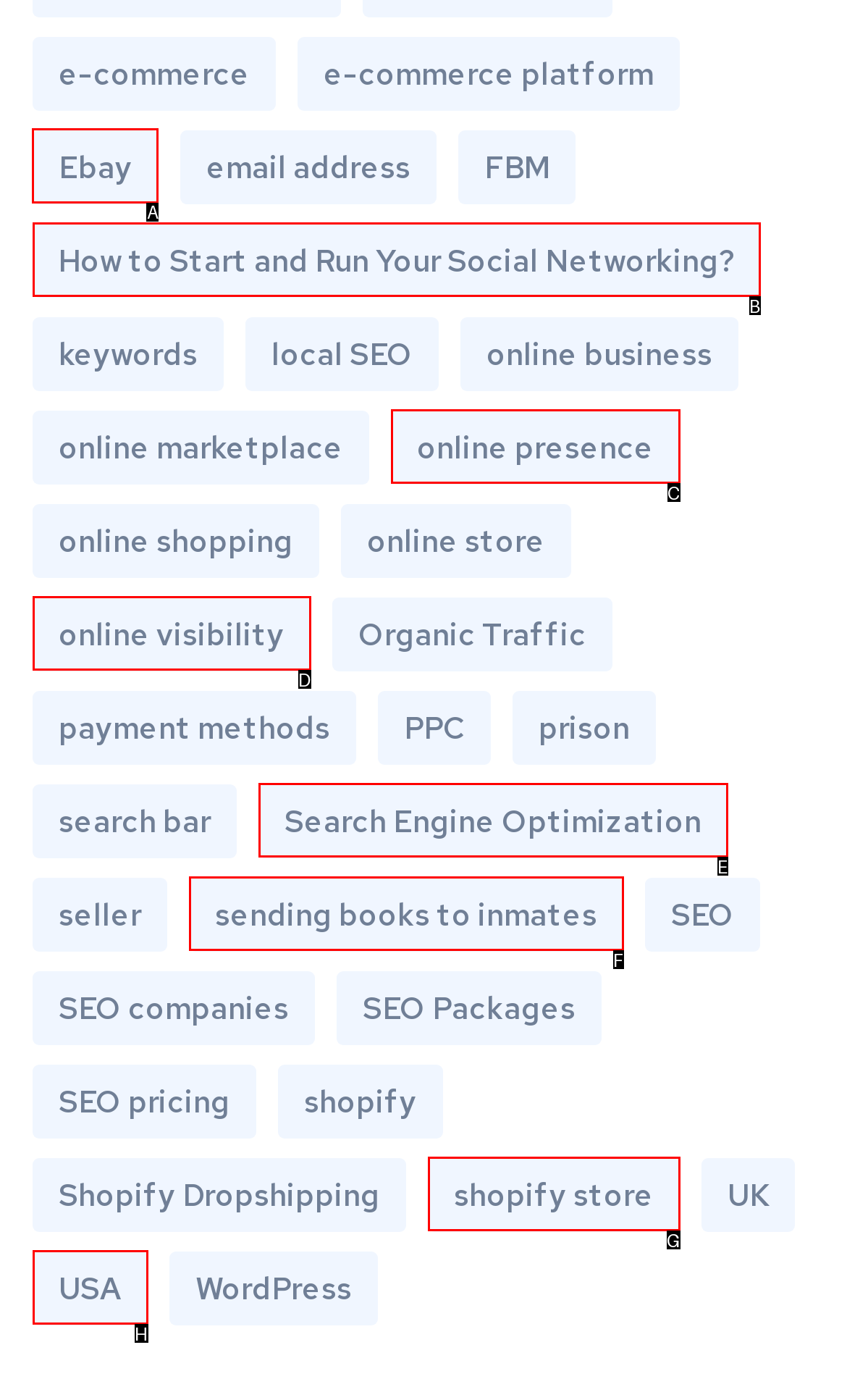To achieve the task: Check out 'Ebay' related content, which HTML element do you need to click?
Respond with the letter of the correct option from the given choices.

A